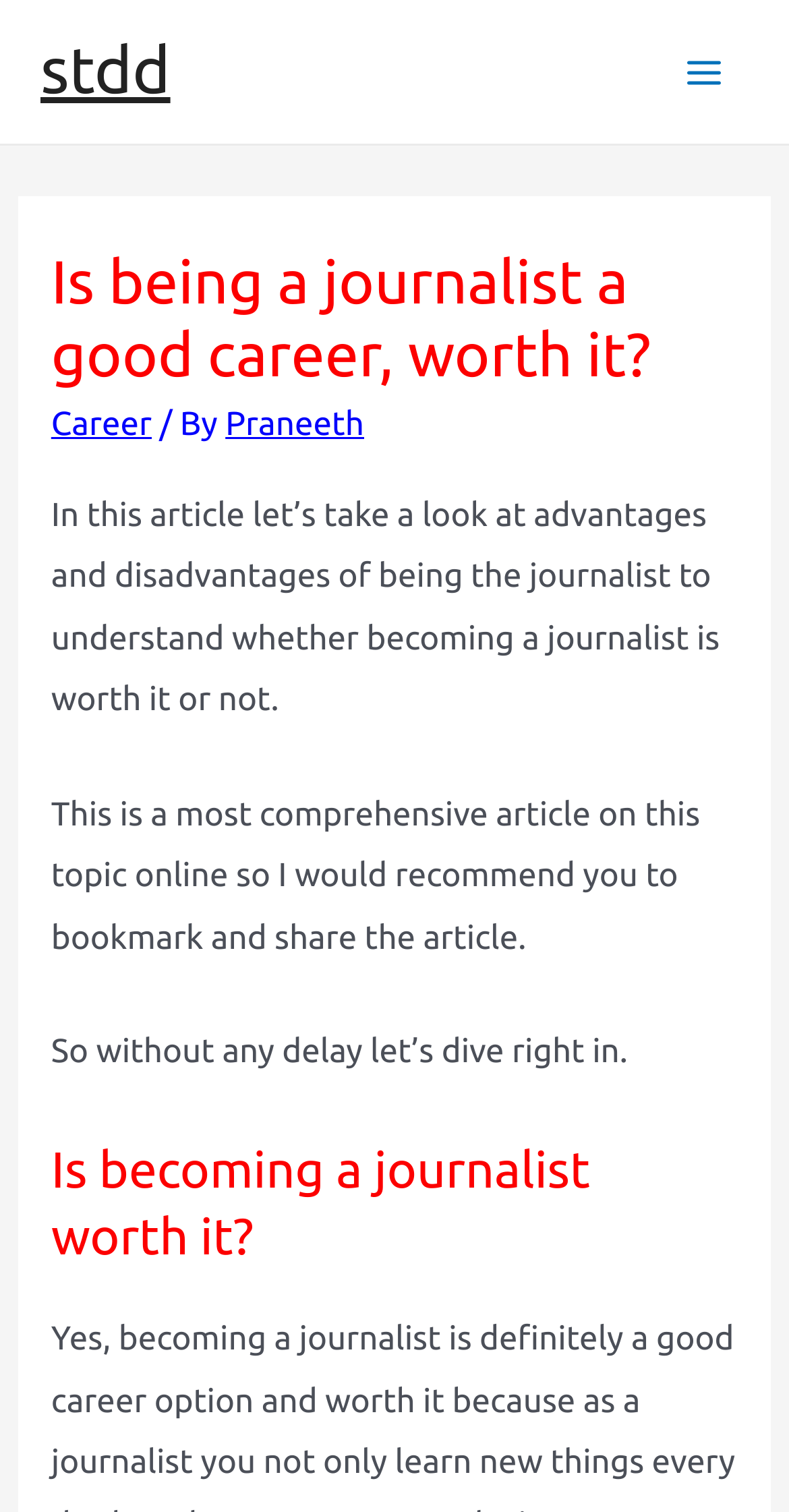Use a single word or phrase to answer the question:
What is the main topic of this article?

Being a journalist